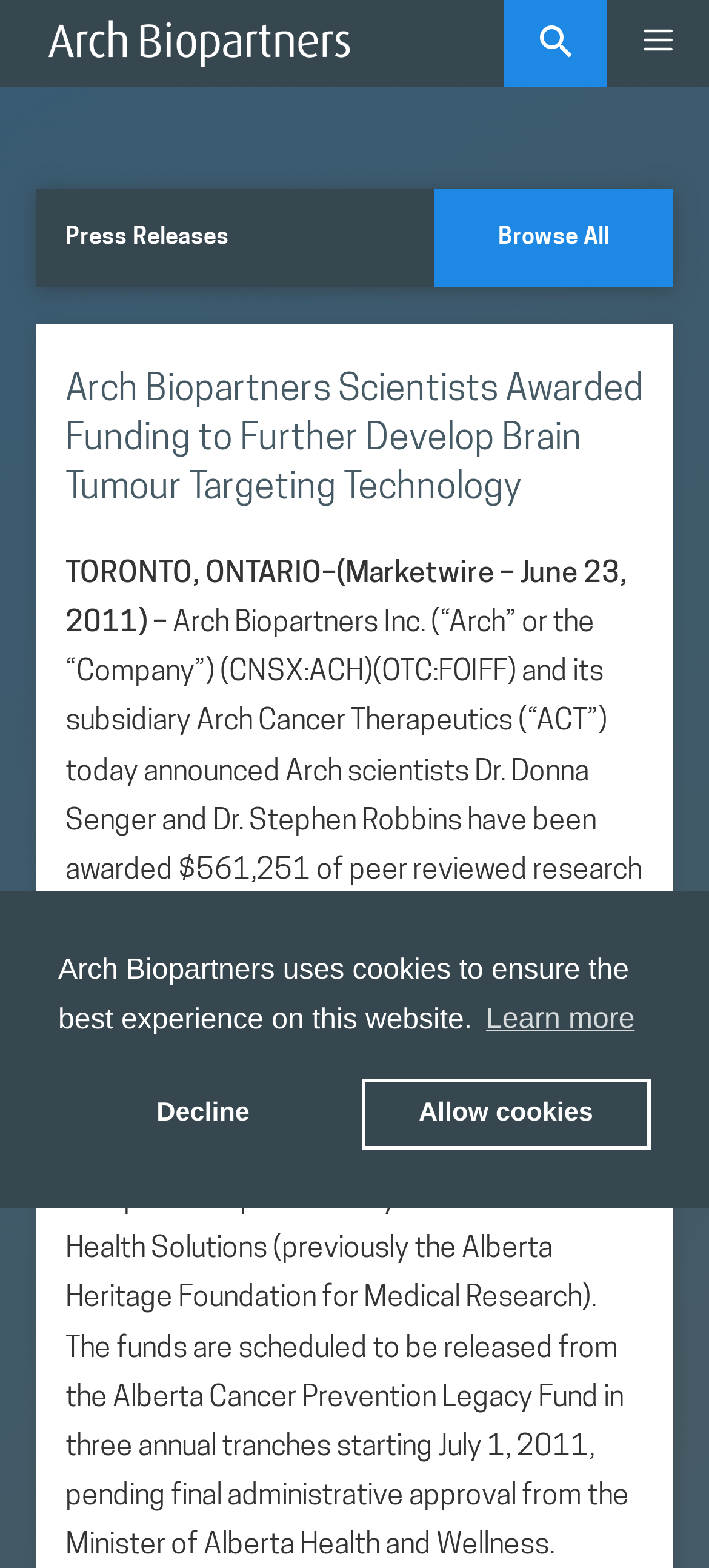Detail the features and information presented on the webpage.

The webpage is about Arch Biopartners, a biotechnology company. At the top left corner, there is a logo of Arch Biopartners, which is also a link to the company's homepage. Next to the logo, there is a button labeled "Menu" that controls a mobile menu. On the top right corner, there is a button labeled "Open Search Bar".

Below the top navigation bar, there is a prominent heading that announces "Arch Biopartners Scientists Awarded Funding to Further Develop Brain Tumour Targeting Technology". This heading is followed by a press release article, which is divided into three paragraphs. The first paragraph mentions the location and date of the press release, while the second paragraph describes the funding award received by Arch scientists Dr. Donna Senger and Dr. Stephen Robbins. The third paragraph provides more details about the funding award, including the source and the schedule of the funds.

At the bottom of the page, there is a cookie consent dialog with three buttons: "Learn more about cookies", "Deny cookies", and "Allow cookies". The dialog also displays a message explaining that Arch Biopartners uses cookies to ensure the best experience on the website.